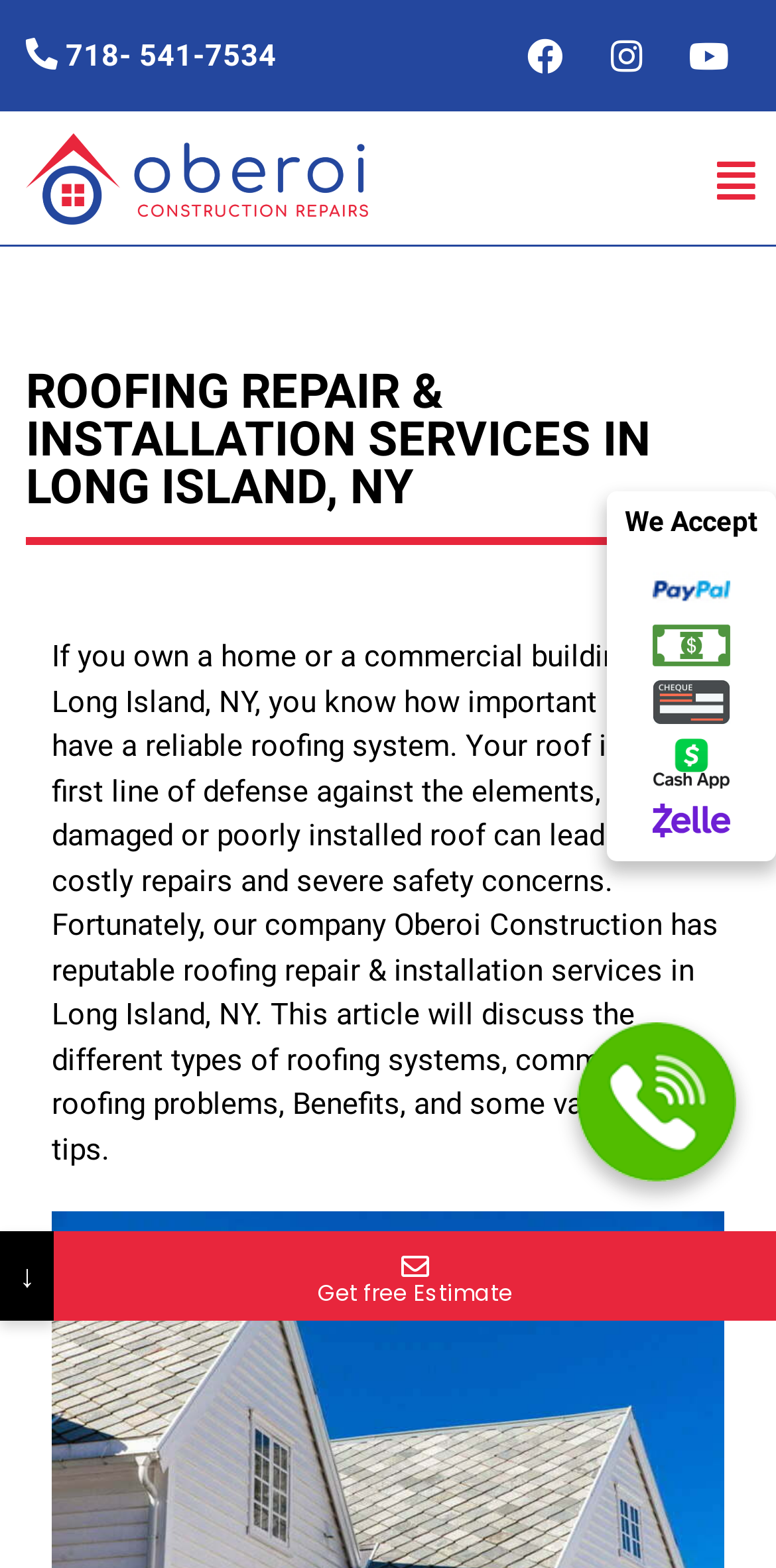What is the call-to-action at the bottom of the page?
Look at the image and provide a short answer using one word or a phrase.

Get free Estimate